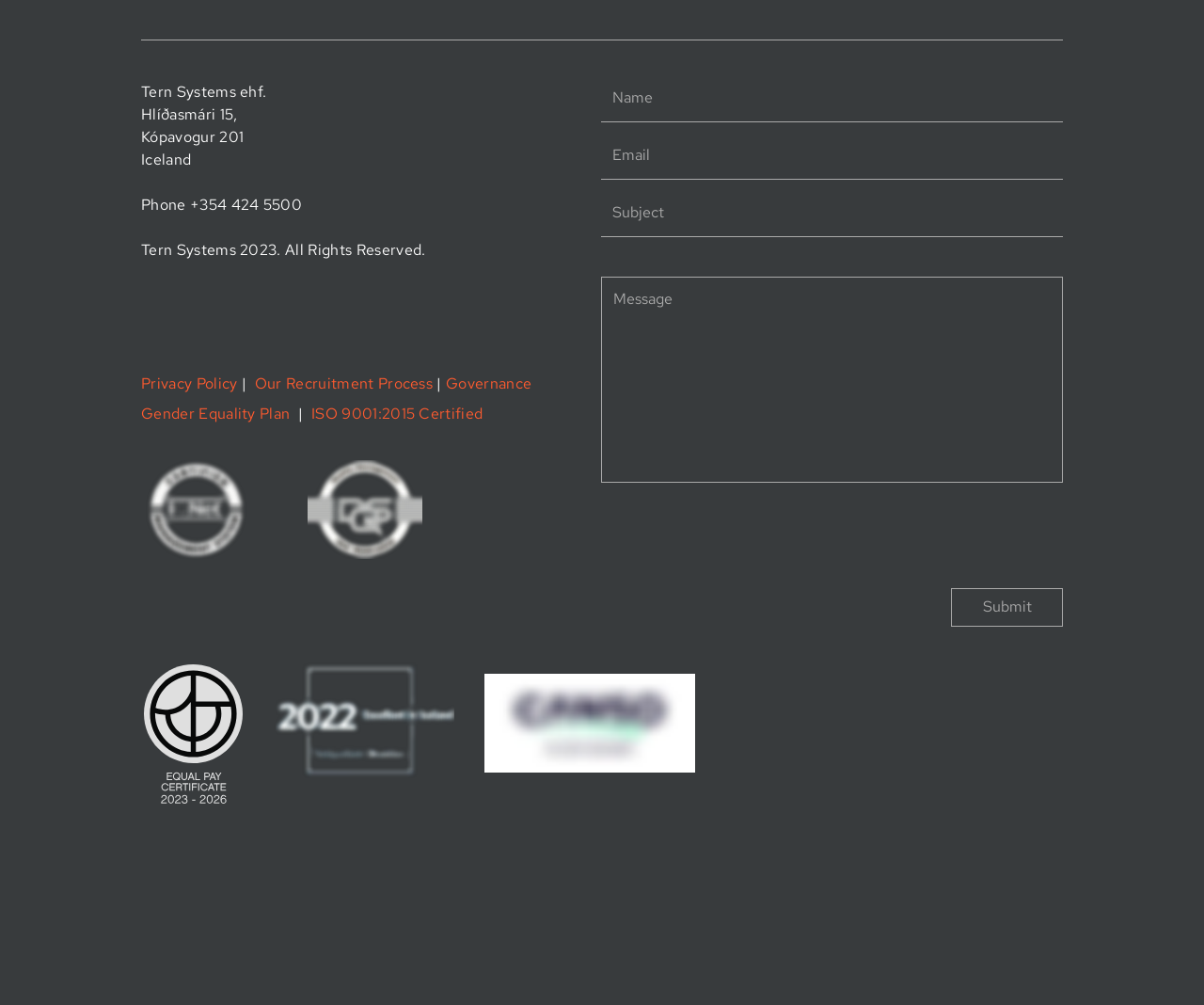Determine the bounding box coordinates in the format (top-left x, top-left y, bottom-right x, bottom-right y). Ensure all values are floating point numbers between 0 and 1. Identify the bounding box of the UI element described by: #comp-le79b2c0 svg [data-color="1"] {fill: #FFFFFF;}

[0.12, 0.661, 0.202, 0.8]